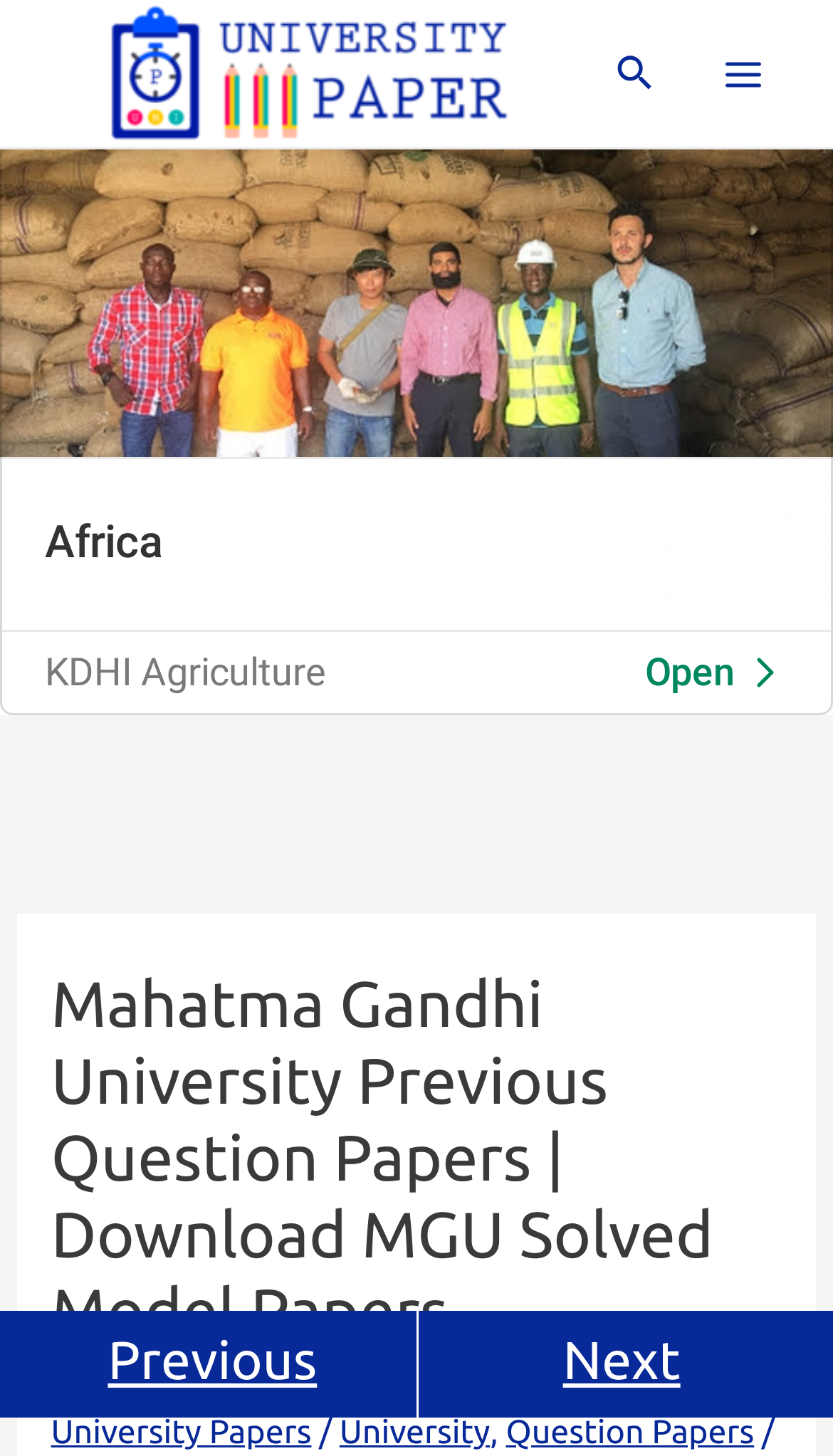Please give a one-word or short phrase response to the following question: 
What type of papers can be downloaded from this website?

UG and PG Exam old question papers